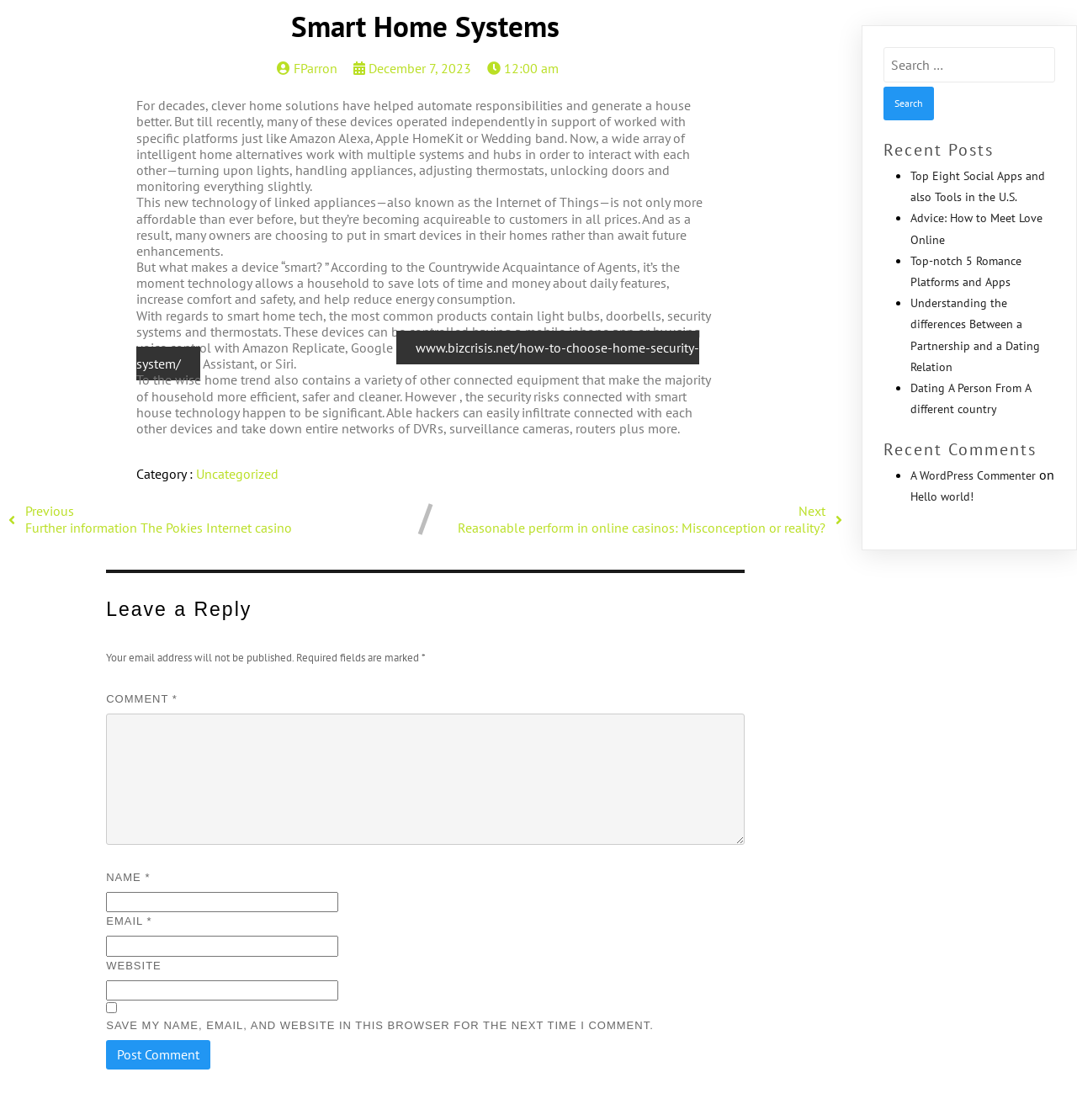Provide the bounding box coordinates of the UI element that matches the description: "12:00 am".

[0.452, 0.053, 0.518, 0.068]